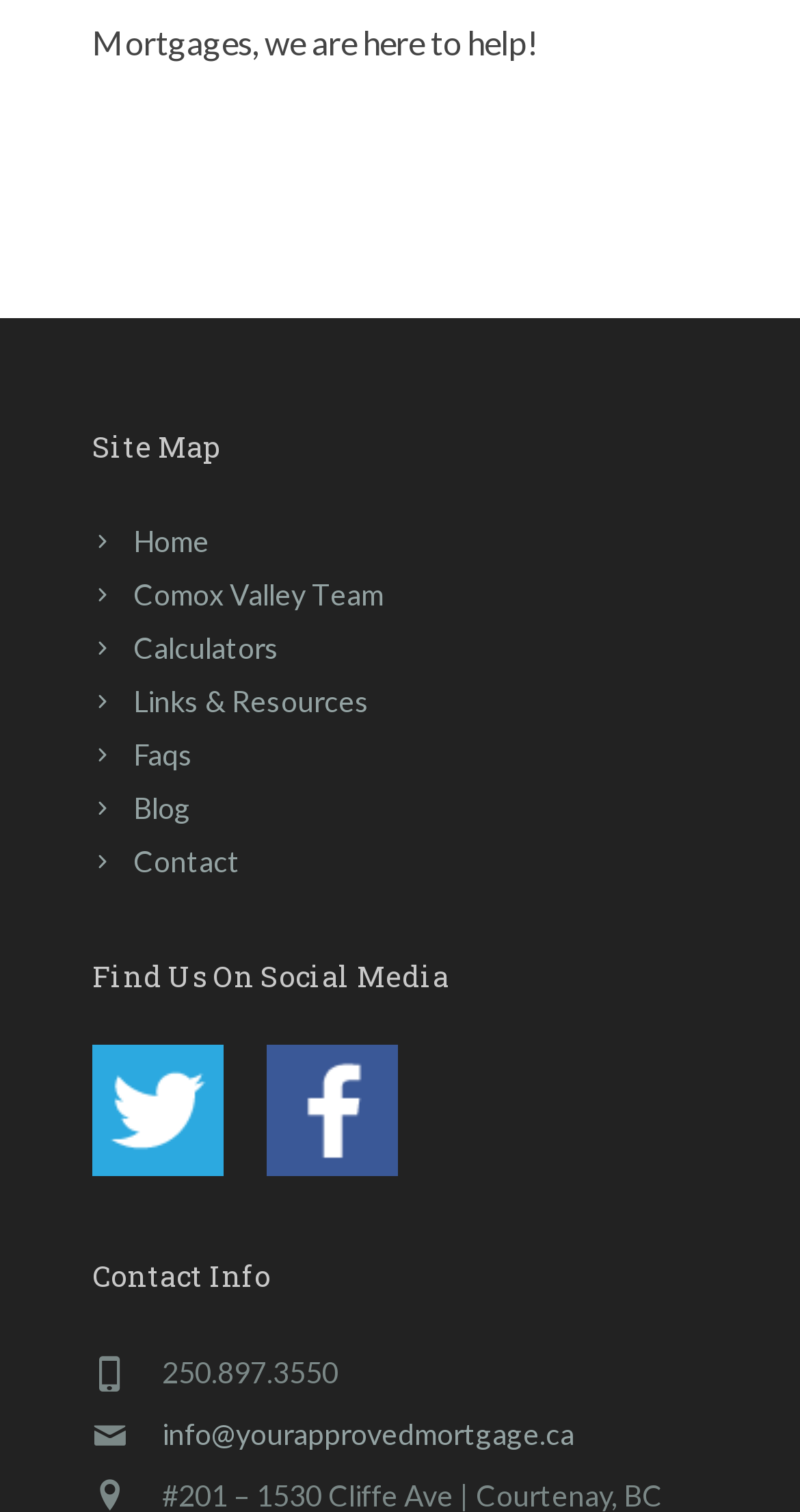Find the bounding box coordinates of the clickable area that will achieve the following instruction: "check Twitter".

[0.115, 0.691, 0.279, 0.789]